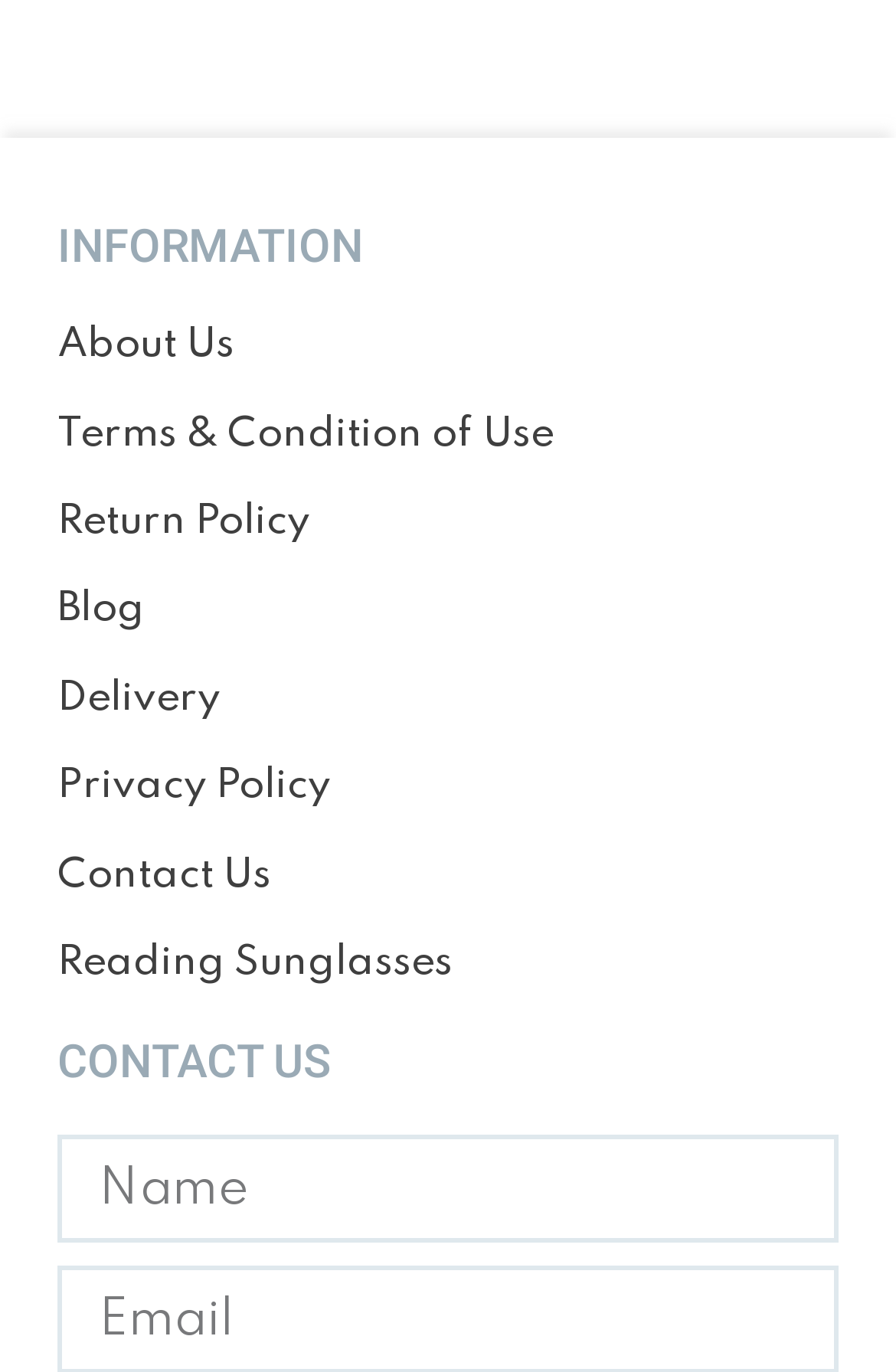Using the given description, provide the bounding box coordinates formatted as (top-left x, top-left y, bottom-right x, bottom-right y), with all values being floating point numbers between 0 and 1. Description: Privacy Policy

[0.064, 0.555, 0.369, 0.592]